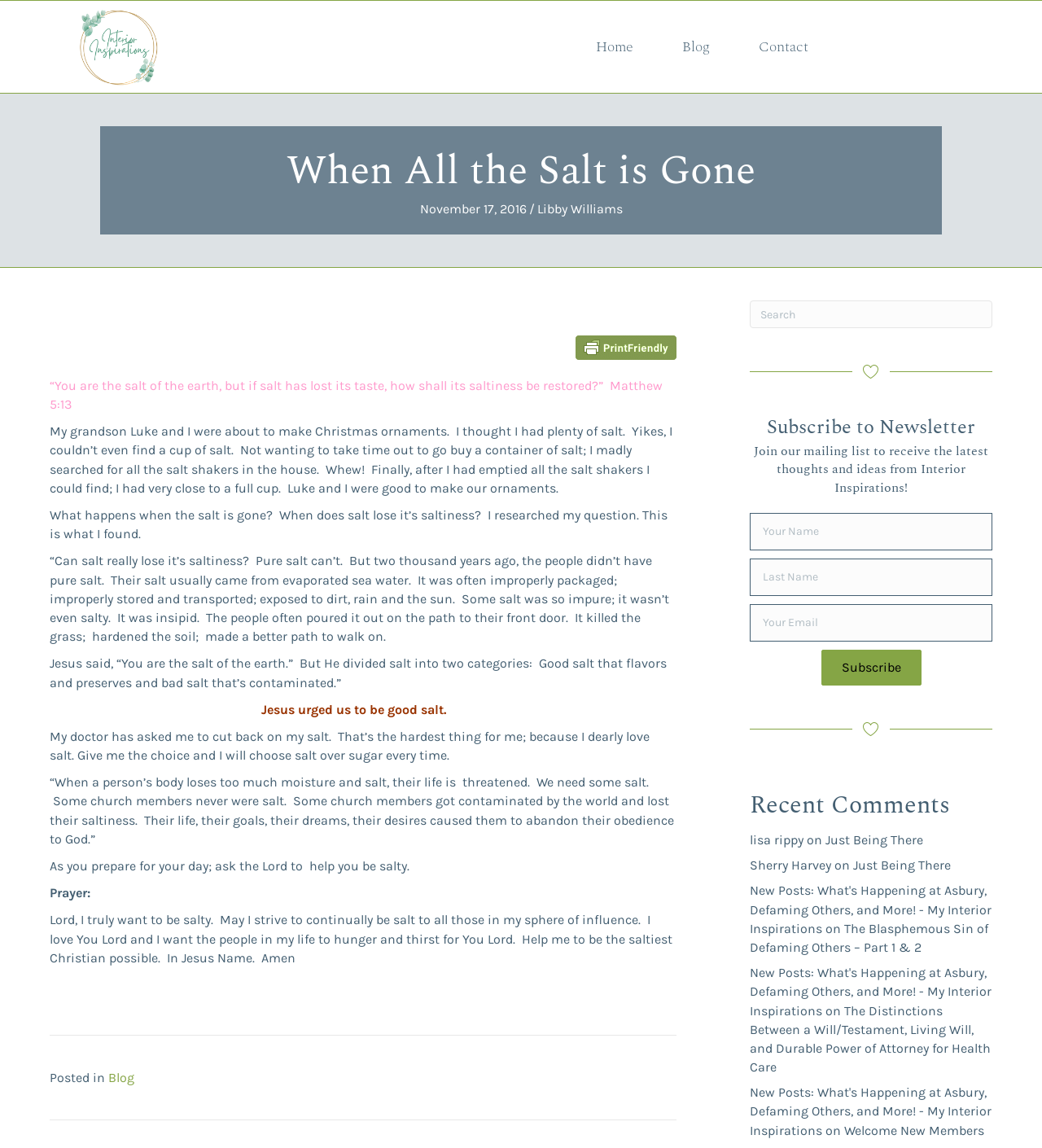Identify the bounding box coordinates for the UI element described as: "Just Being There". The coordinates should be provided as four floats between 0 and 1: [left, top, right, bottom].

[0.819, 0.747, 0.913, 0.76]